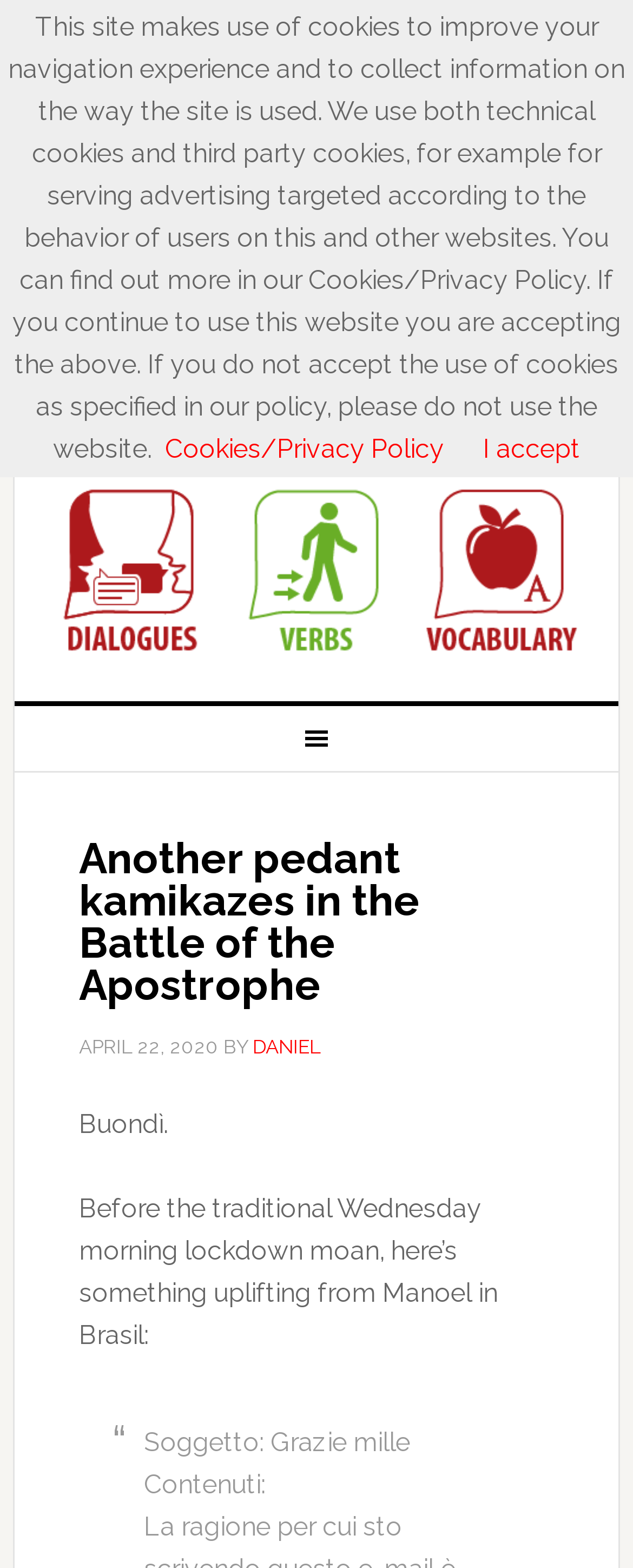Carefully observe the image and respond to the question with a detailed answer:
How many images are in the secondary navigation?

I counted the number of image elements in the secondary navigation section, which starts with the 'Secondary' navigation element. There are 3 image elements in total.